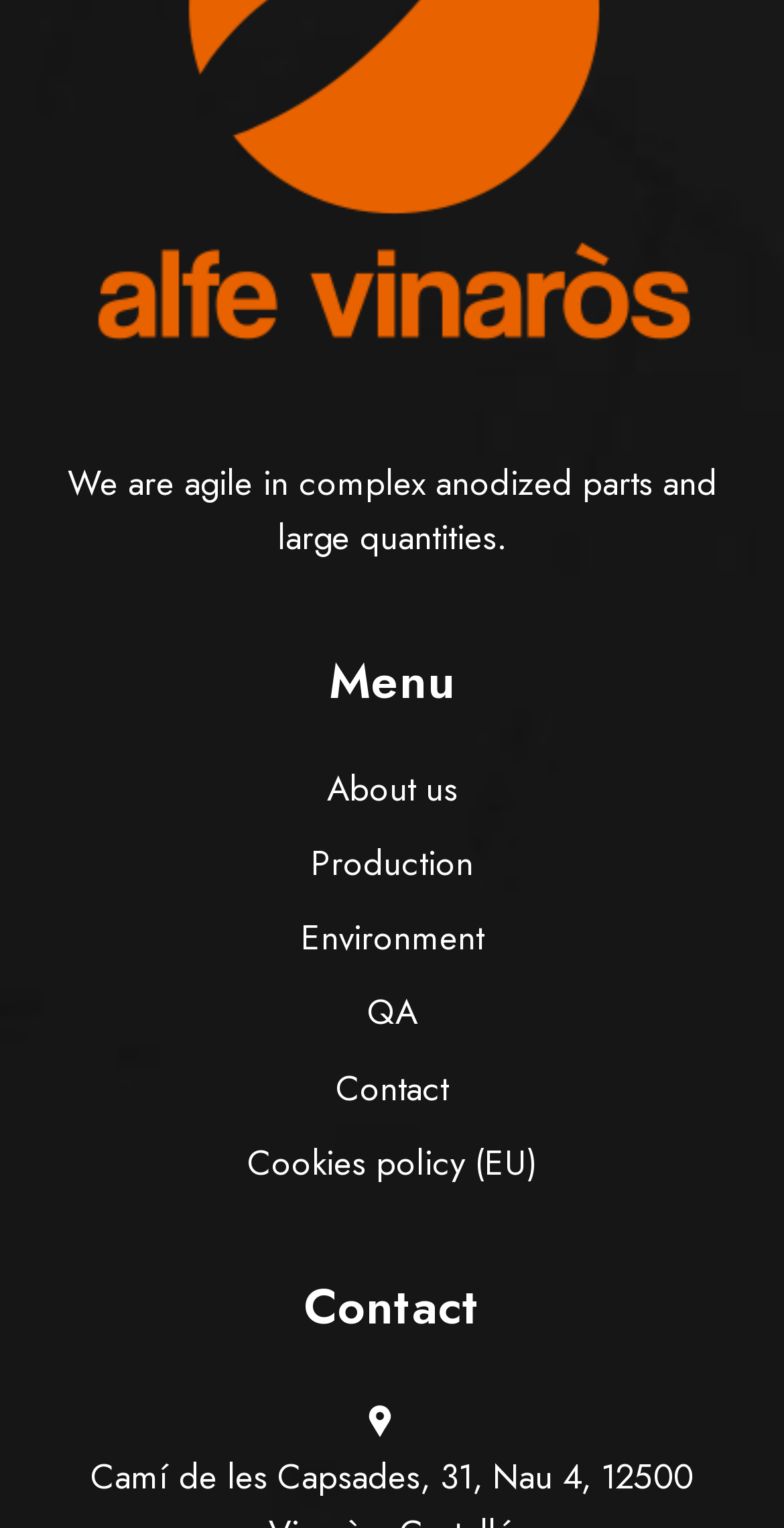Based on the image, provide a detailed and complete answer to the question: 
Is there a separate section for contact information?

Based on the heading element 'Contact' located at [0.038, 0.837, 0.962, 0.875], it can be inferred that there is a separate section for contact information.